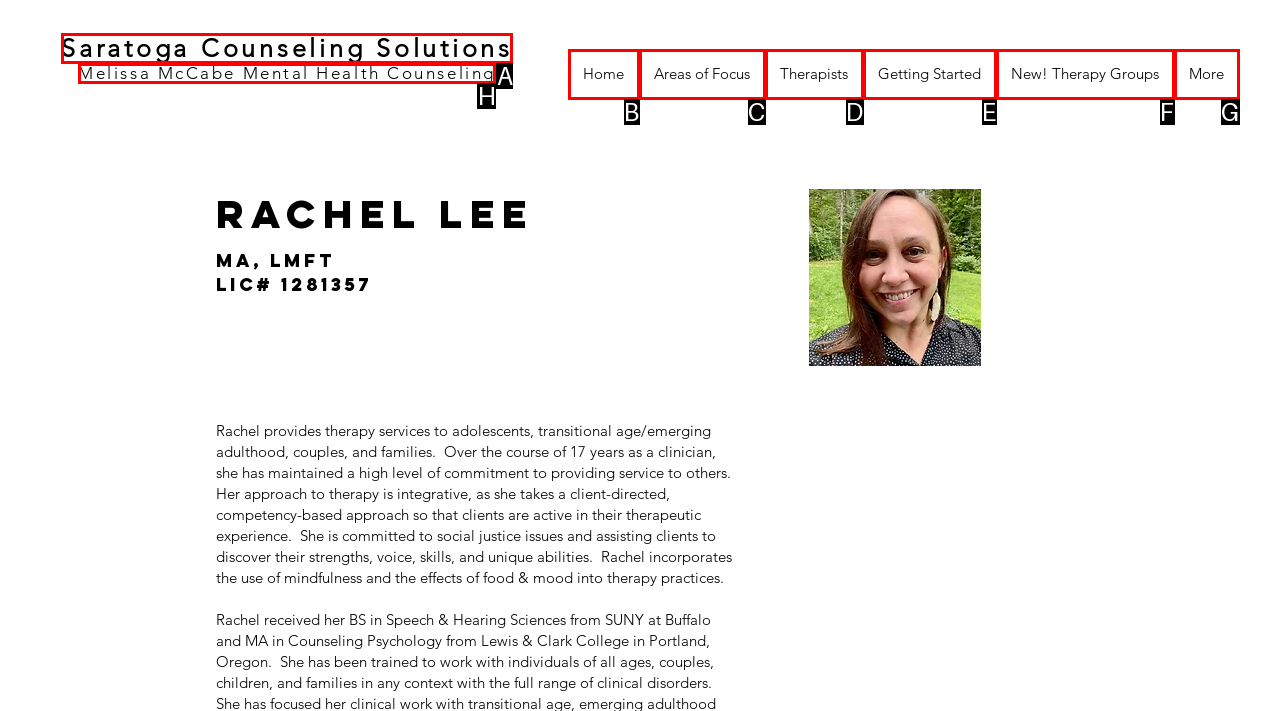Identify the UI element that best fits the description: New! Therapy Groups
Respond with the letter representing the correct option.

F